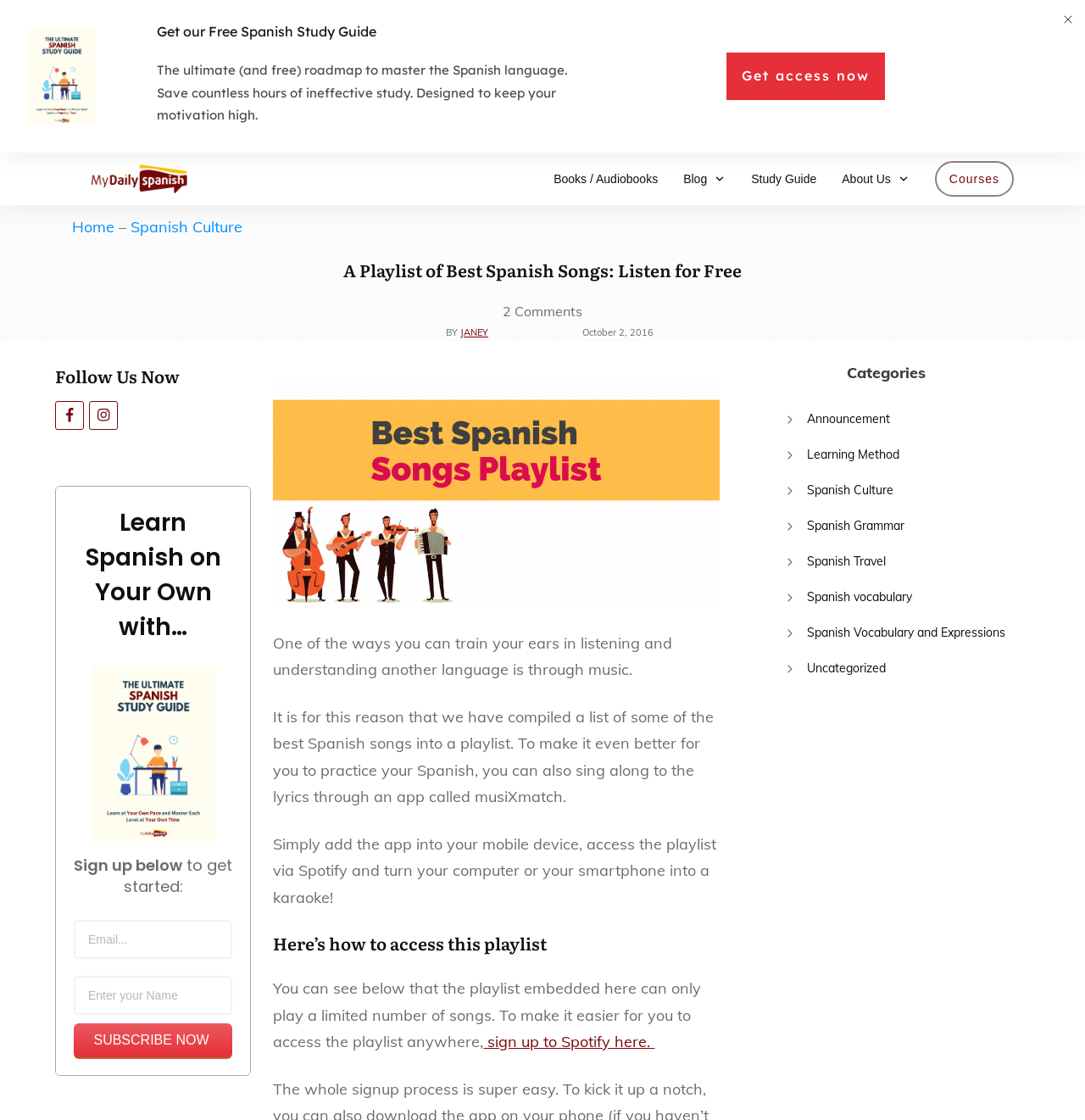Please give a concise answer to this question using a single word or phrase: 
What is the purpose of the musiXmatch app?

to sing along to lyrics